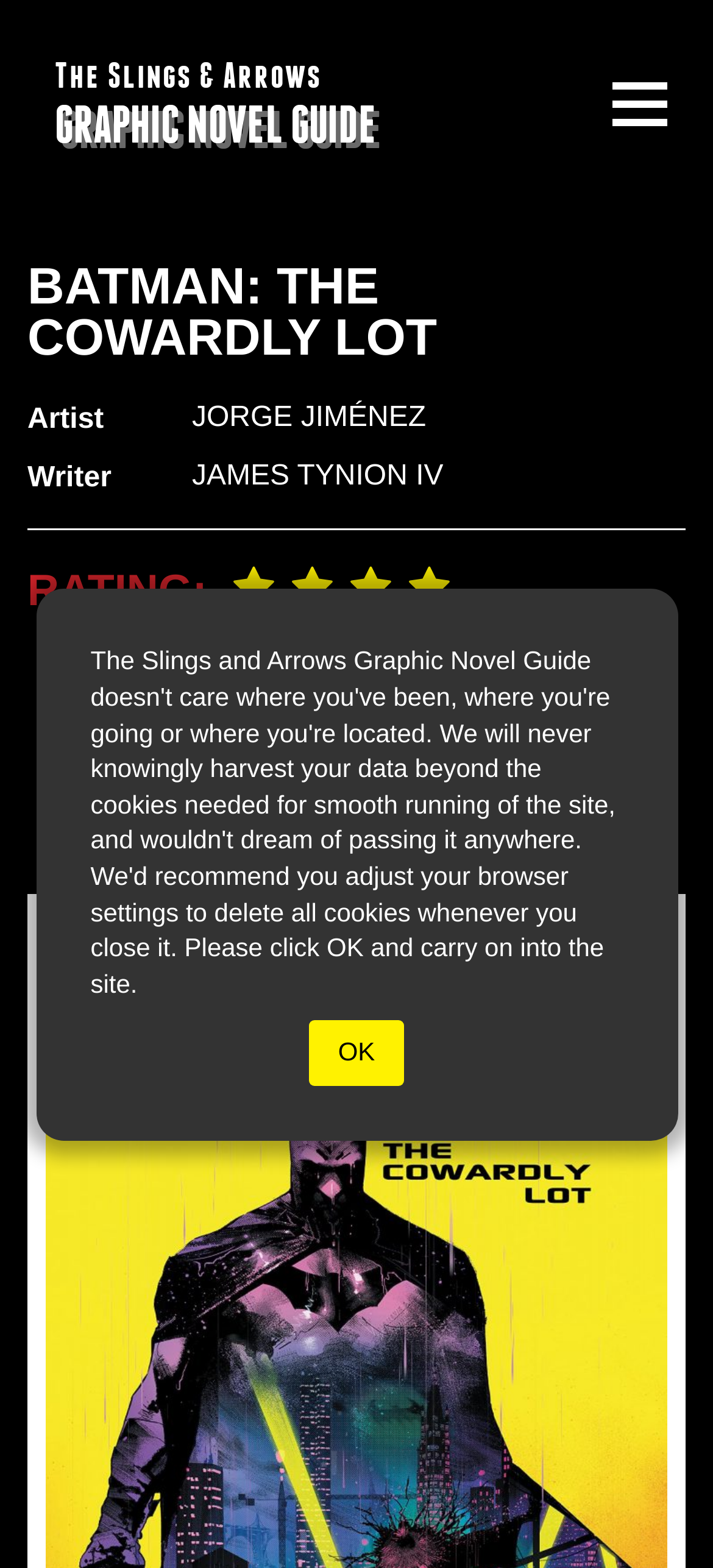Based on the element description: "OK", identify the bounding box coordinates for this UI element. The coordinates must be four float numbers between 0 and 1, listed as [left, top, right, bottom].

[0.433, 0.651, 0.567, 0.693]